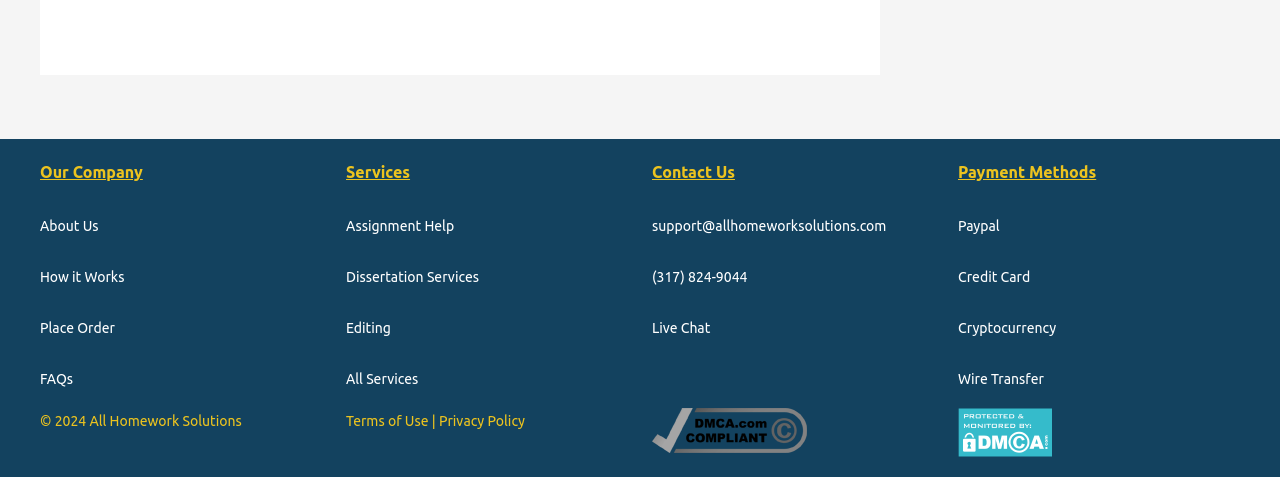Identify the bounding box coordinates of the part that should be clicked to carry out this instruction: "Read Terms of Use".

[0.27, 0.867, 0.335, 0.9]